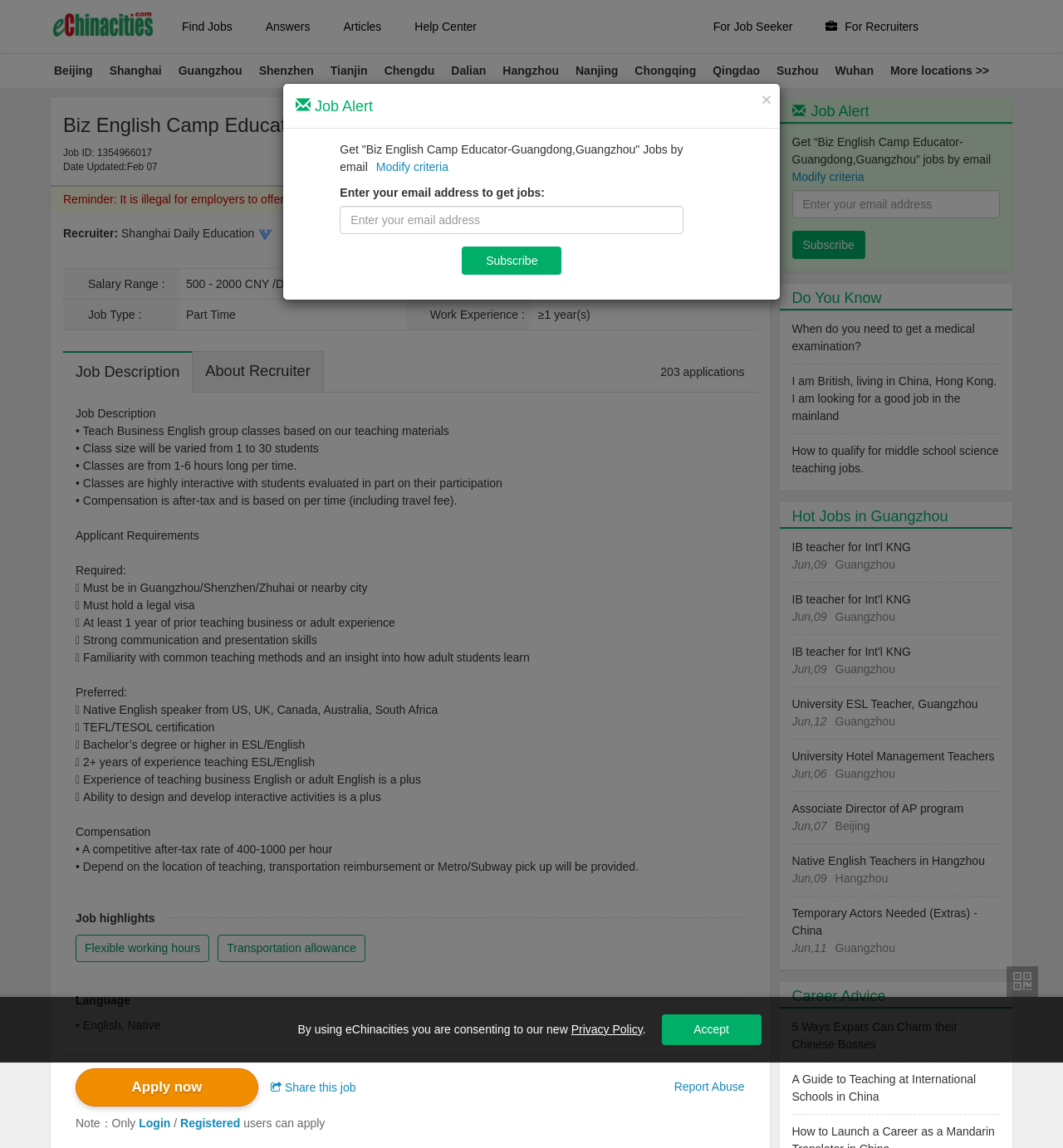Please use the details from the image to answer the following question comprehensively:
How many applications have been received for this job?

I found the number of applications by looking at the text on the webpage, which states '203 applications'. This text is located below the job details table.